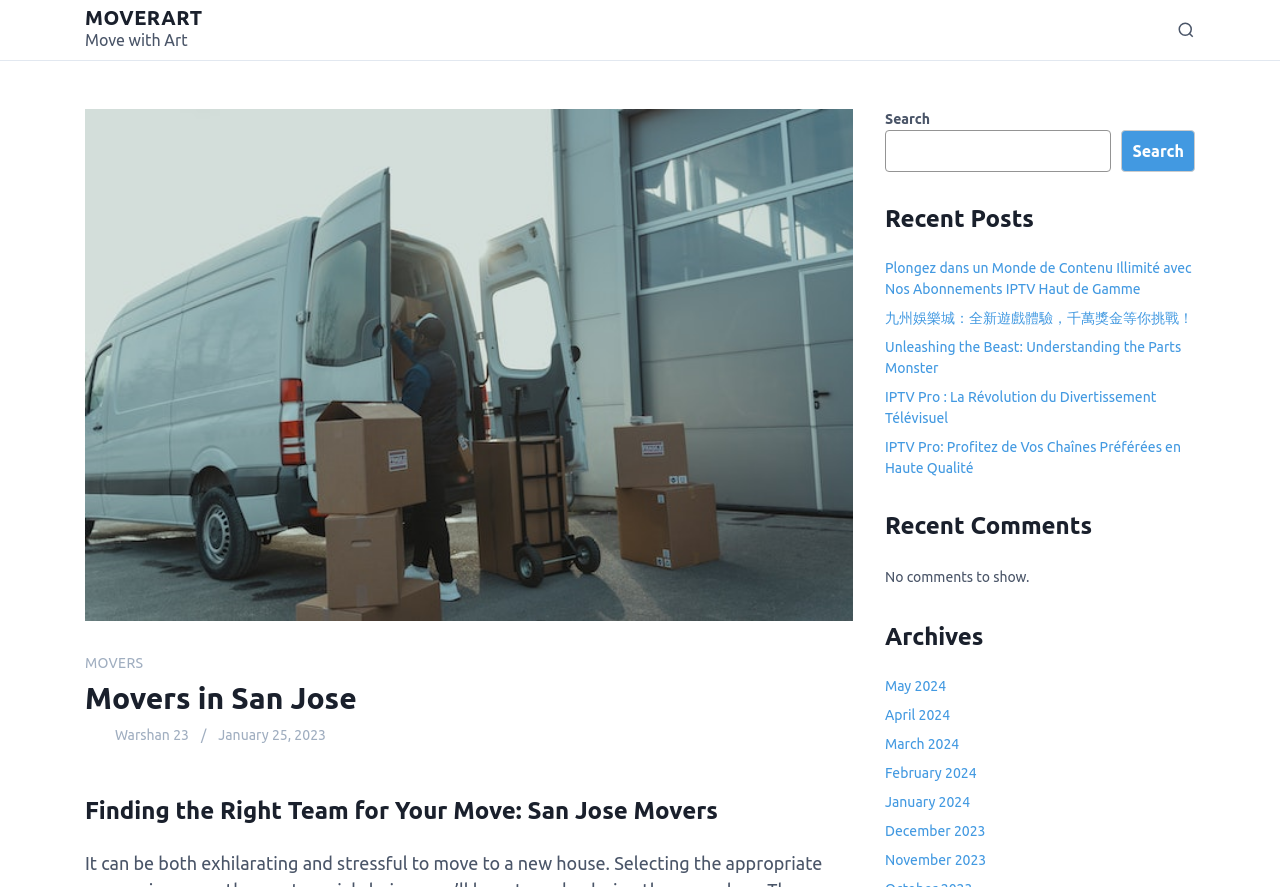Please specify the bounding box coordinates of the clickable region to carry out the following instruction: "Visit the 'MOVERART' link". The coordinates should be four float numbers between 0 and 1, in the format [left, top, right, bottom].

[0.066, 0.007, 0.158, 0.033]